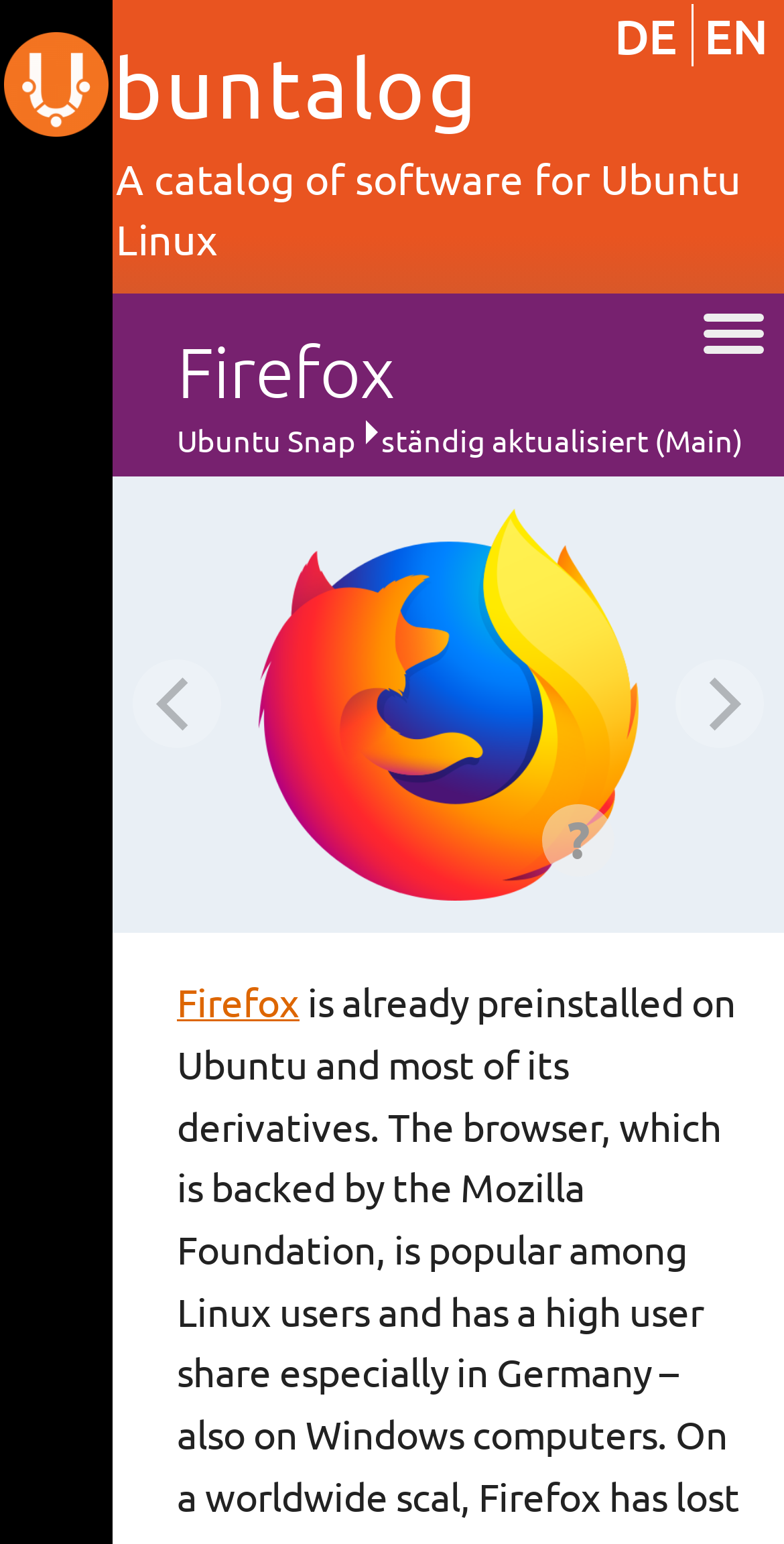Please reply with a single word or brief phrase to the question: 
How many main categories are there?

4